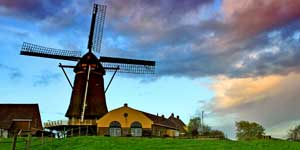Present a detailed portrayal of the image.

The image captures a picturesque scene featuring a traditional windmill set against a dramatic sky bathed in soft hues of blue, pink, and orange. The windmill, characterized by its large, sweeping blades and a classic wooden structure, stands tall on a gentle hill, surrounded by lush greenery. In the foreground, a quaint building with a sloping roof can be seen, complementing the rural charm of the landscape. The atmospheric lighting of the sky suggests either dawn or dusk, adding a serene quality to the overall composition, inviting viewers to appreciate the beauty of this tranquil countryside setting.